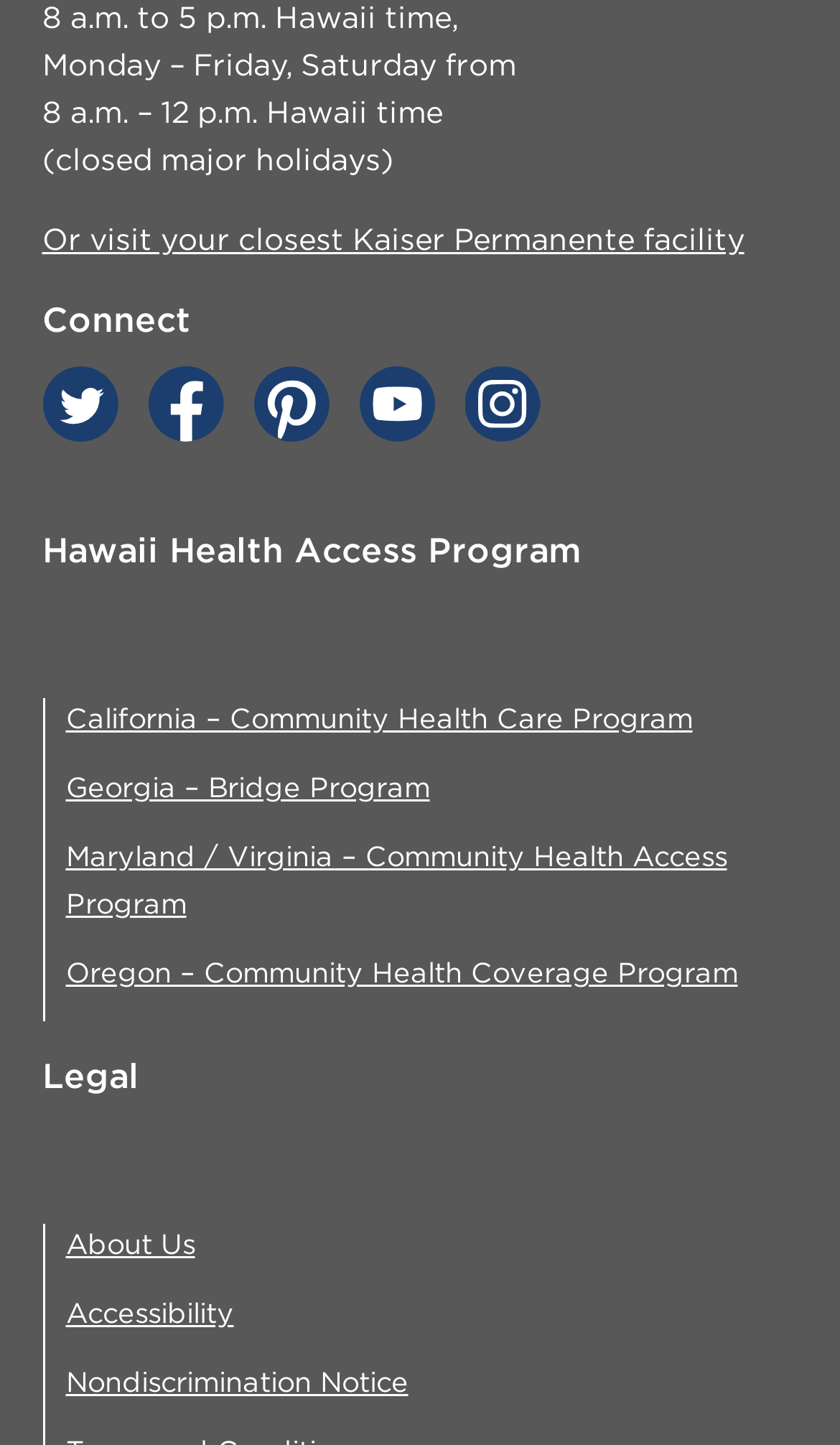Can you specify the bounding box coordinates for the region that should be clicked to fulfill this instruction: "Read about Legal".

[0.05, 0.733, 0.165, 0.757]